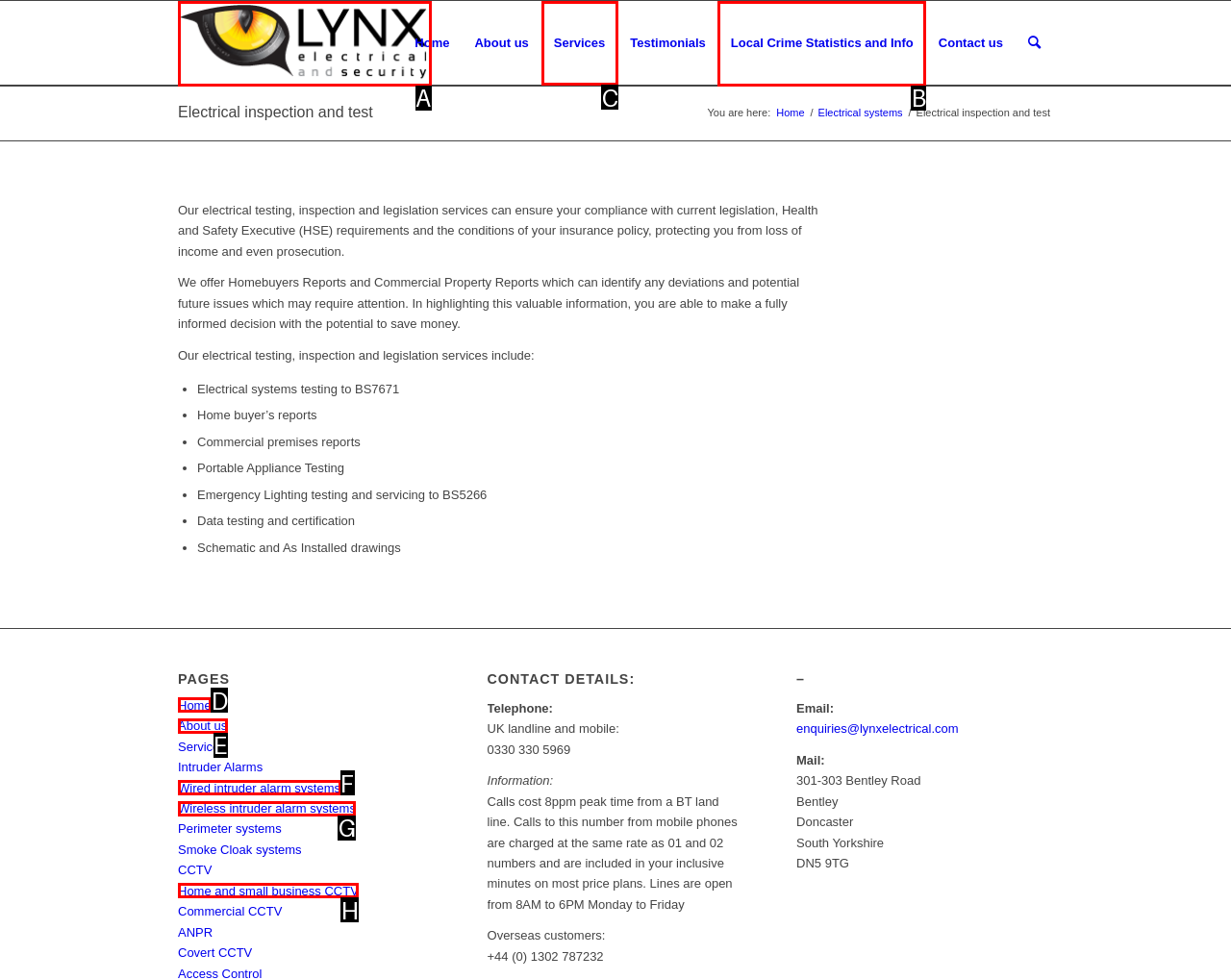Decide which HTML element to click to complete the task: Click on Services Provide the letter of the appropriate option.

C